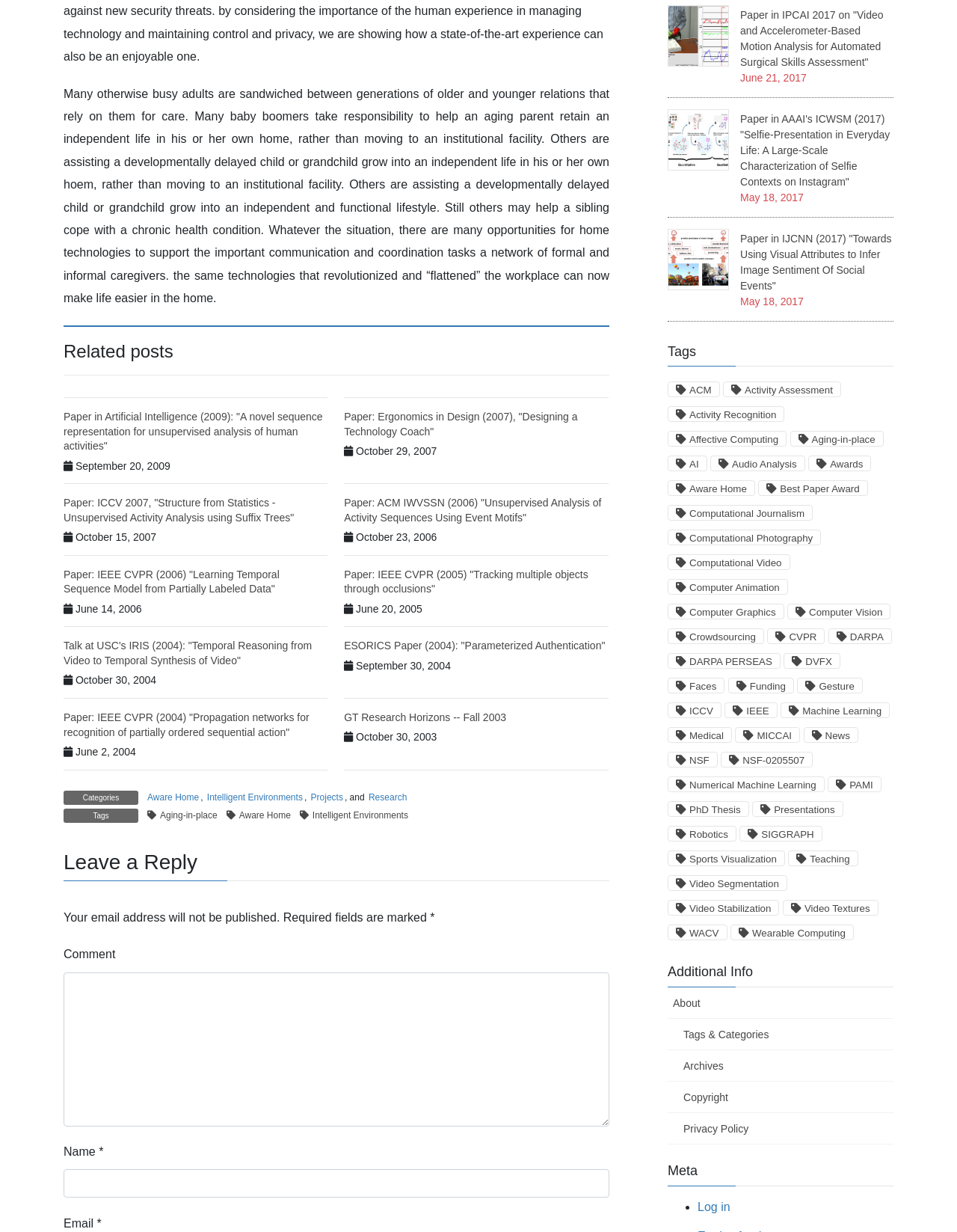Please determine the bounding box coordinates of the element to click on in order to accomplish the following task: "Sign in to your account". Ensure the coordinates are four float numbers ranging from 0 to 1, i.e., [left, top, right, bottom].

None